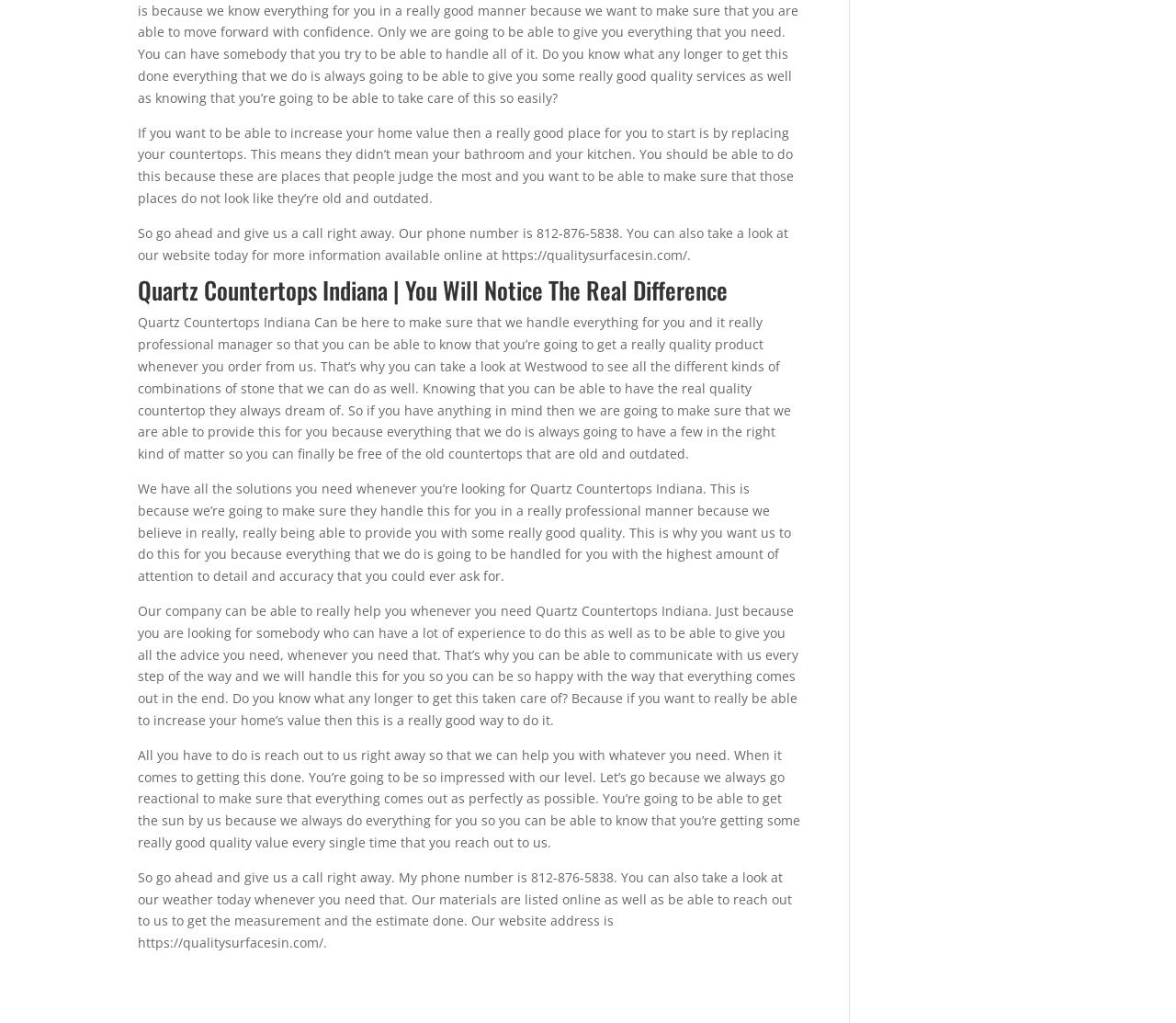Extract the bounding box coordinates of the UI element described: "Instagram". Provide the coordinates in the format [left, top, right, bottom] with values ranging from 0 to 1.

[0.864, 0.959, 0.883, 0.981]